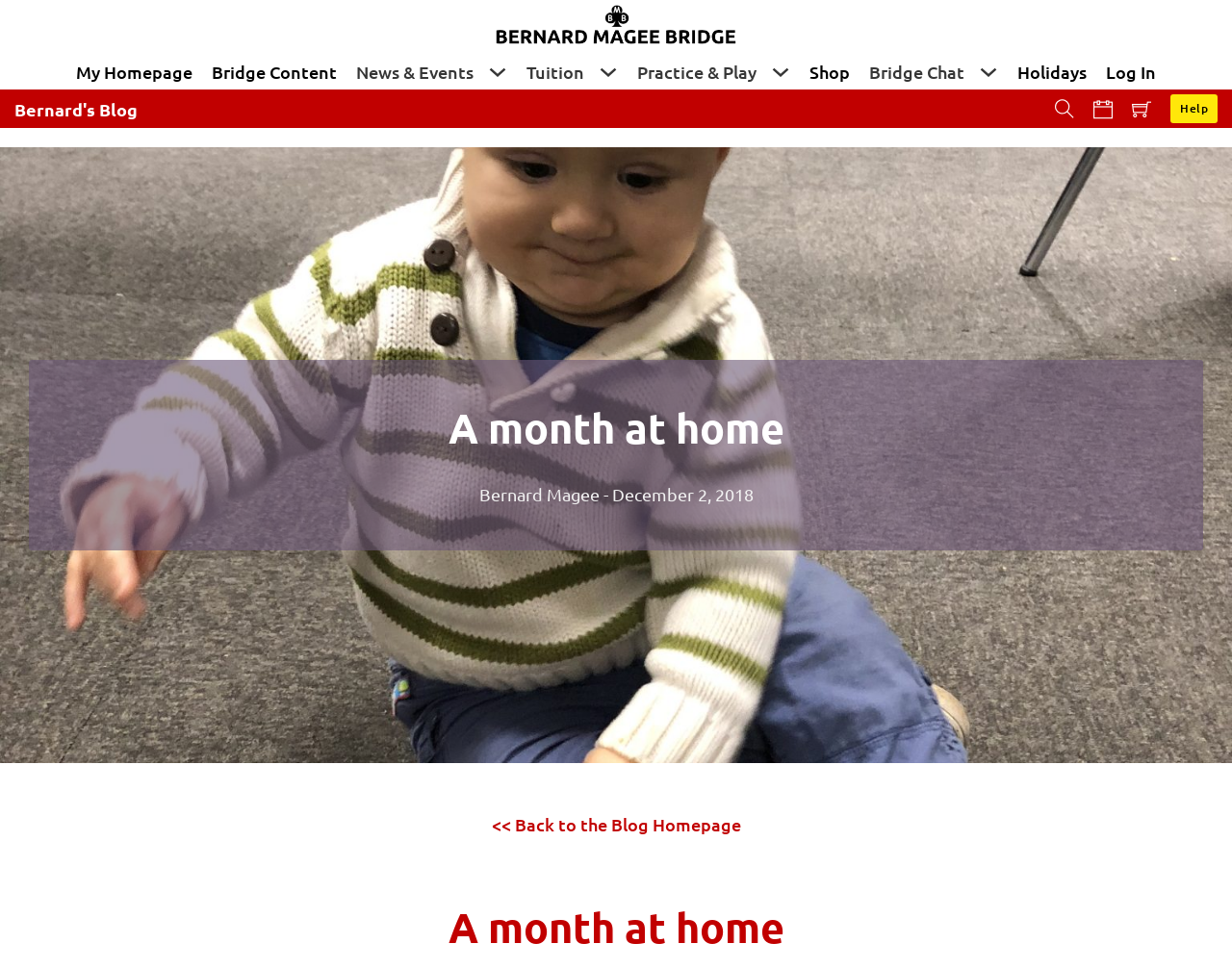Identify the bounding box of the UI component described as: "Holidays".

[0.822, 0.056, 0.886, 0.092]